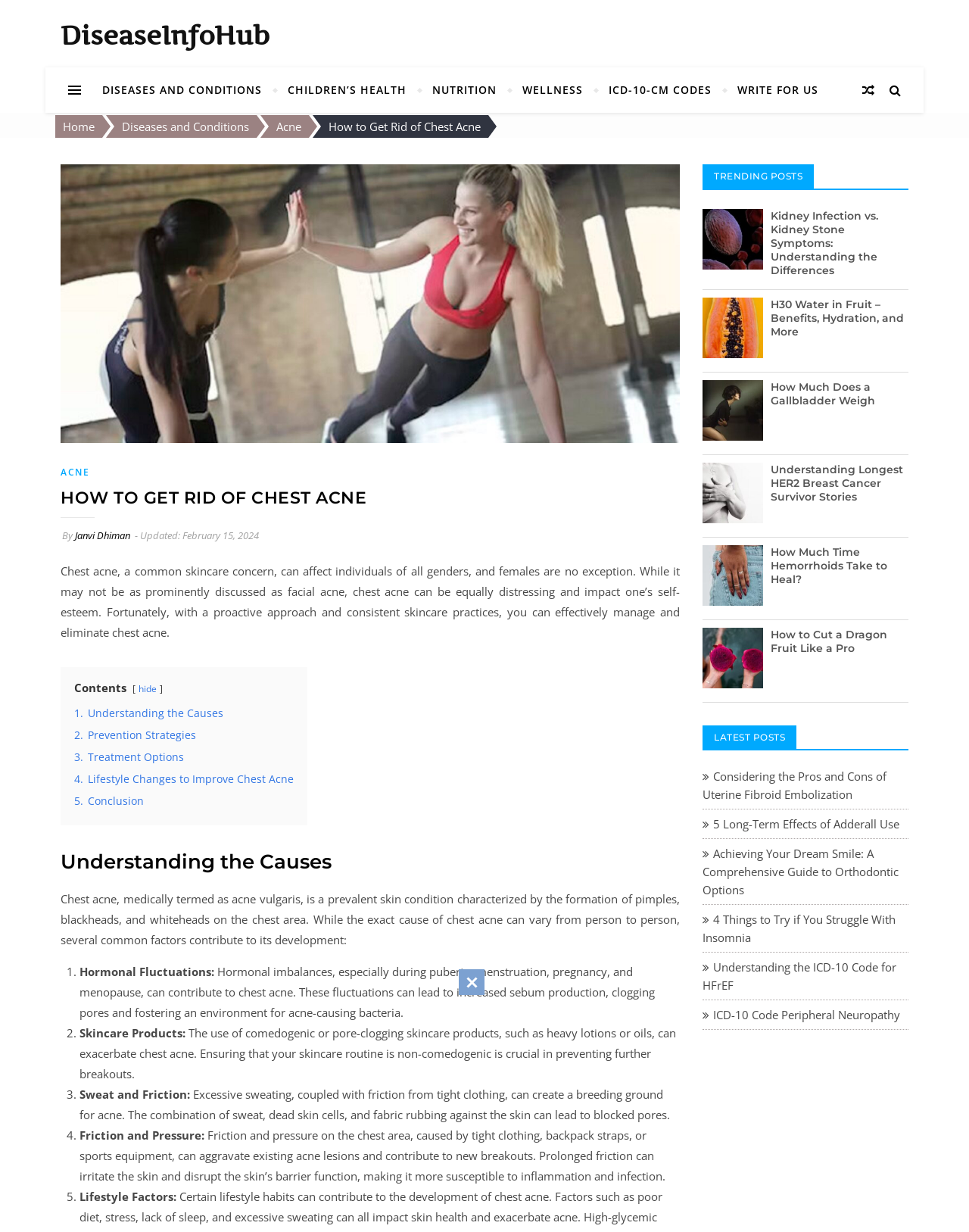Please find the bounding box for the UI component described as follows: "Random Article".

[0.882, 0.055, 0.91, 0.092]